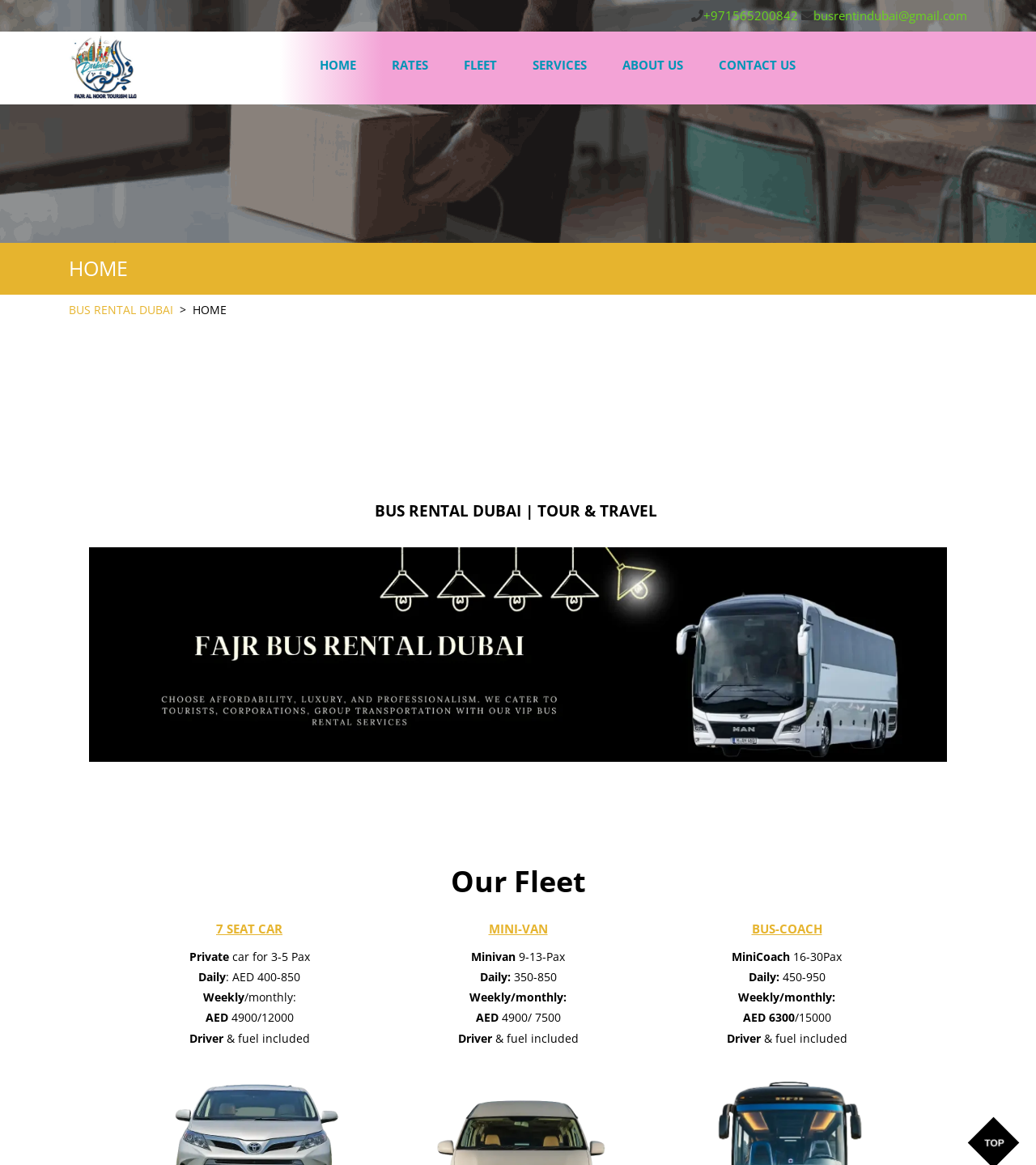Determine the bounding box coordinates of the section to be clicked to follow the instruction: "Go to the home page". The coordinates should be given as four float numbers between 0 and 1, formatted as [left, top, right, bottom].

[0.289, 0.03, 0.355, 0.074]